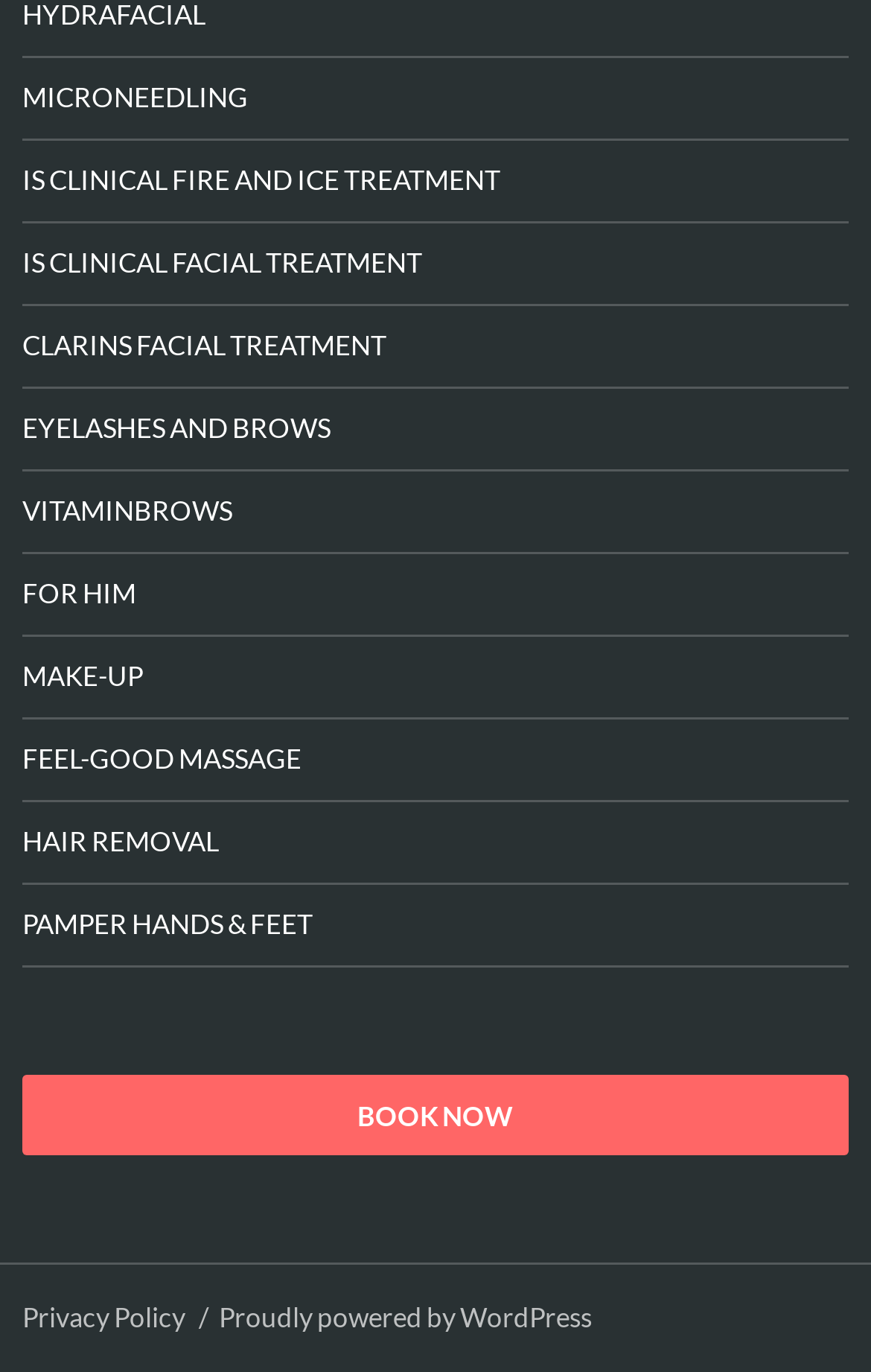Provide the bounding box coordinates for the UI element described in this sentence: "Clarins Facial Treatment". The coordinates should be four float values between 0 and 1, i.e., [left, top, right, bottom].

[0.026, 0.223, 0.974, 0.282]